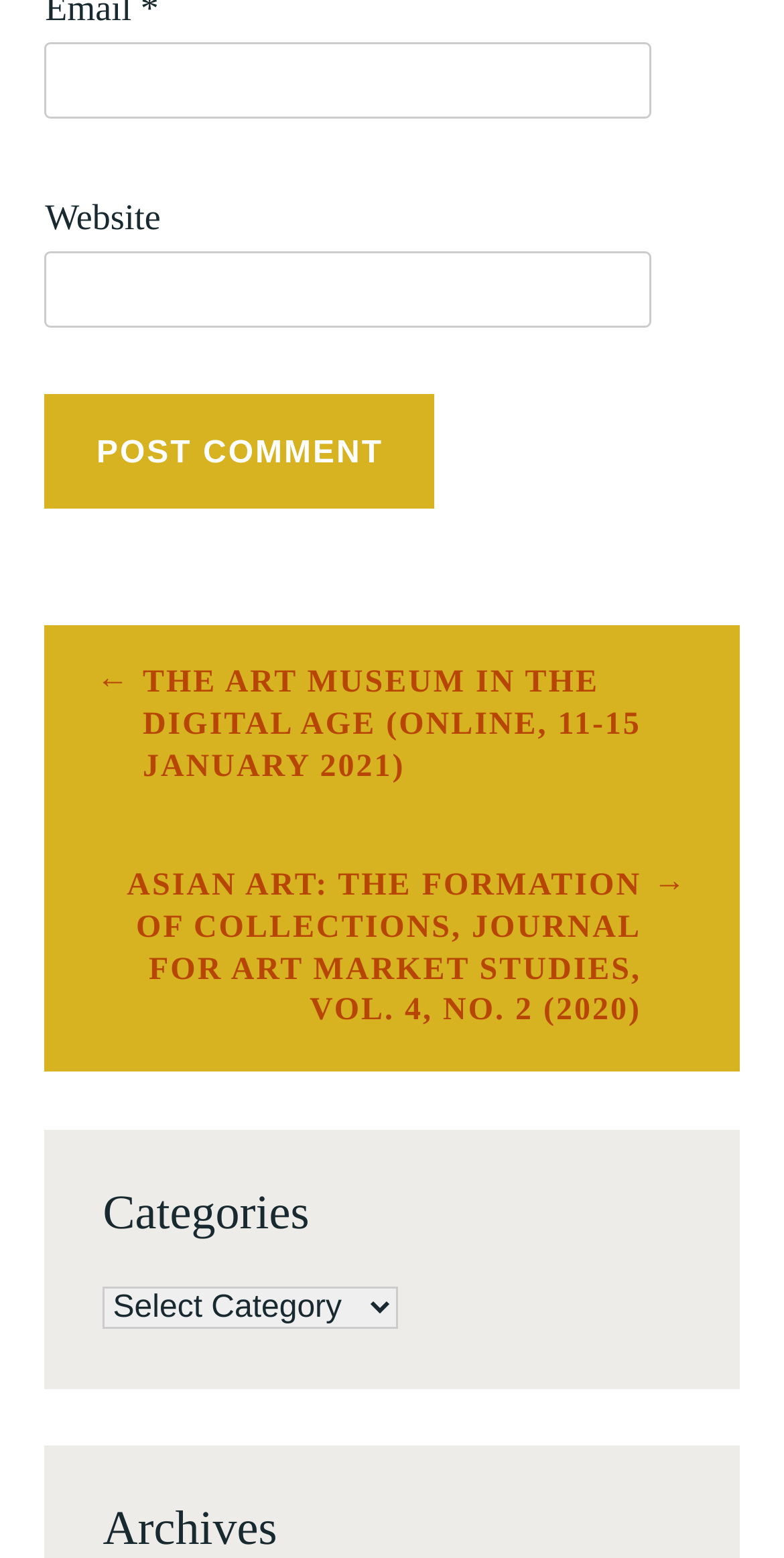What is the navigation section 'Posts' used for?
Provide a thorough and detailed answer to the question.

The 'Posts' navigation section contains links to previous and next posts, as indicated by the '←' and '→' symbols, which suggests that it is used to navigate between posts or articles on the website.